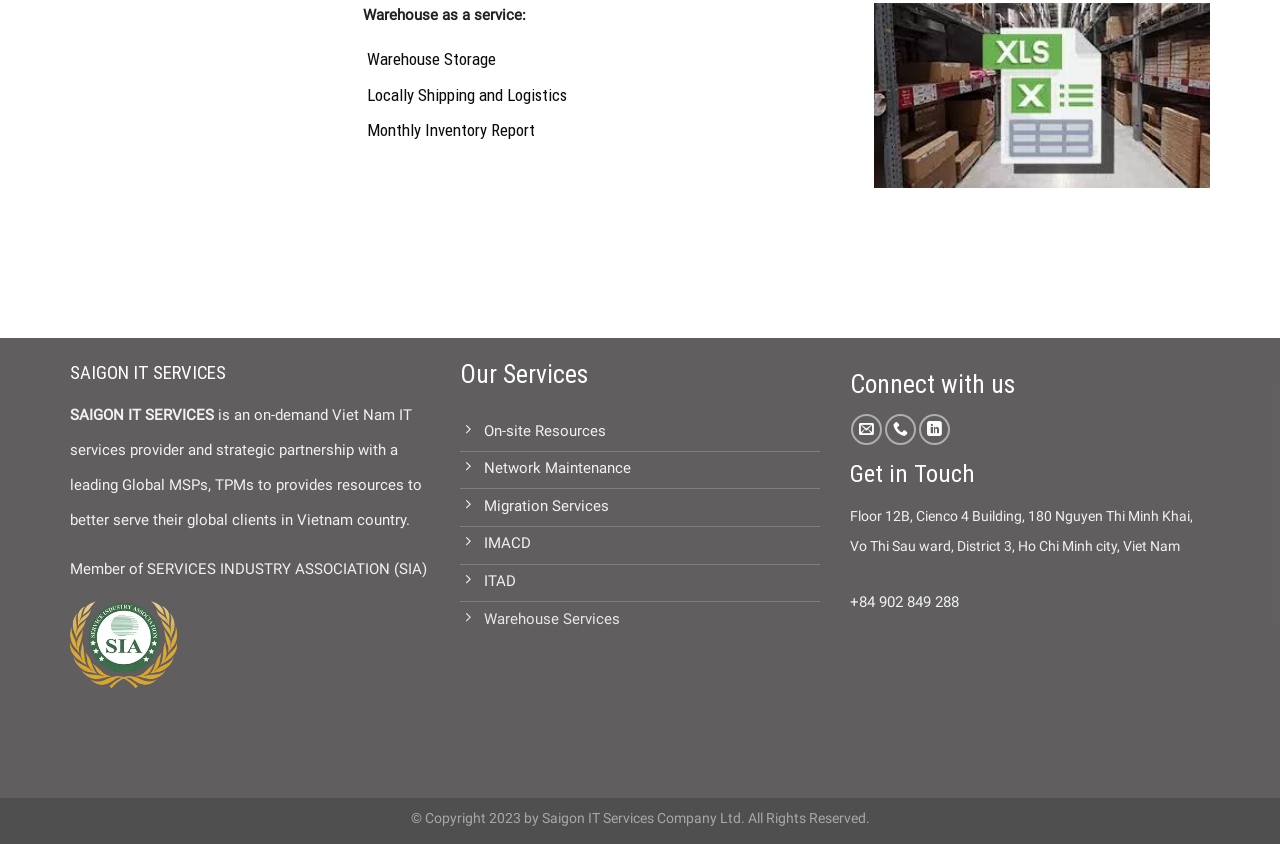Please find the bounding box for the following UI element description. Provide the coordinates in (top-left x, top-left y, bottom-right x, bottom-right y) format, with values between 0 and 1: input value="Website" name="url"

None